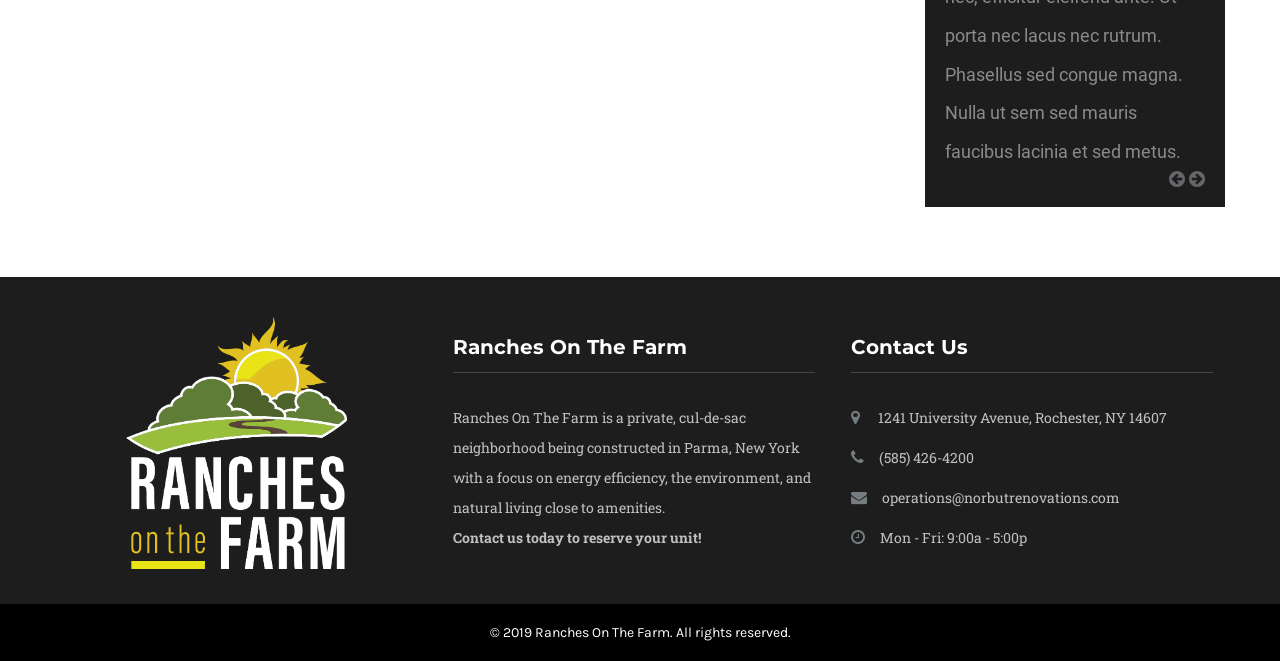Use a single word or phrase to answer the question: 
What are the office hours?

Mon - Fri: 9:00a - 5:00p